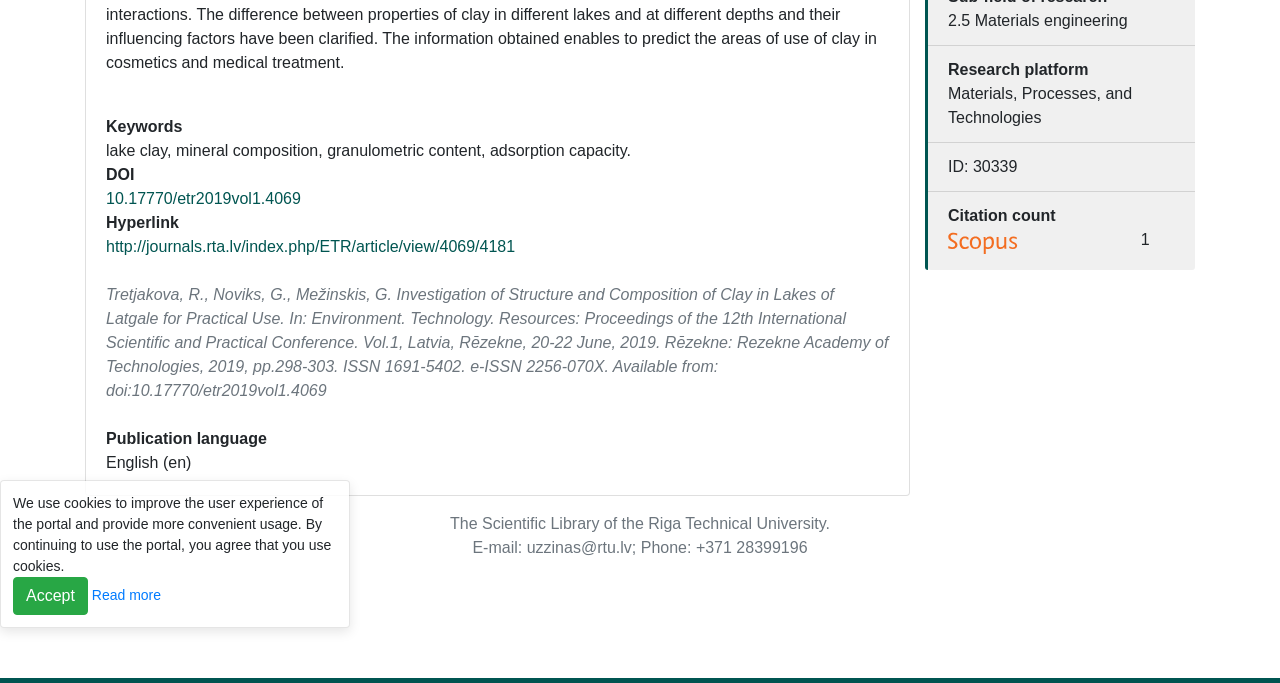Determine the bounding box coordinates in the format (top-left x, top-left y, bottom-right x, bottom-right y). Ensure all values are floating point numbers between 0 and 1. Identify the bounding box of the UI element described by: Read more

[0.072, 0.859, 0.126, 0.882]